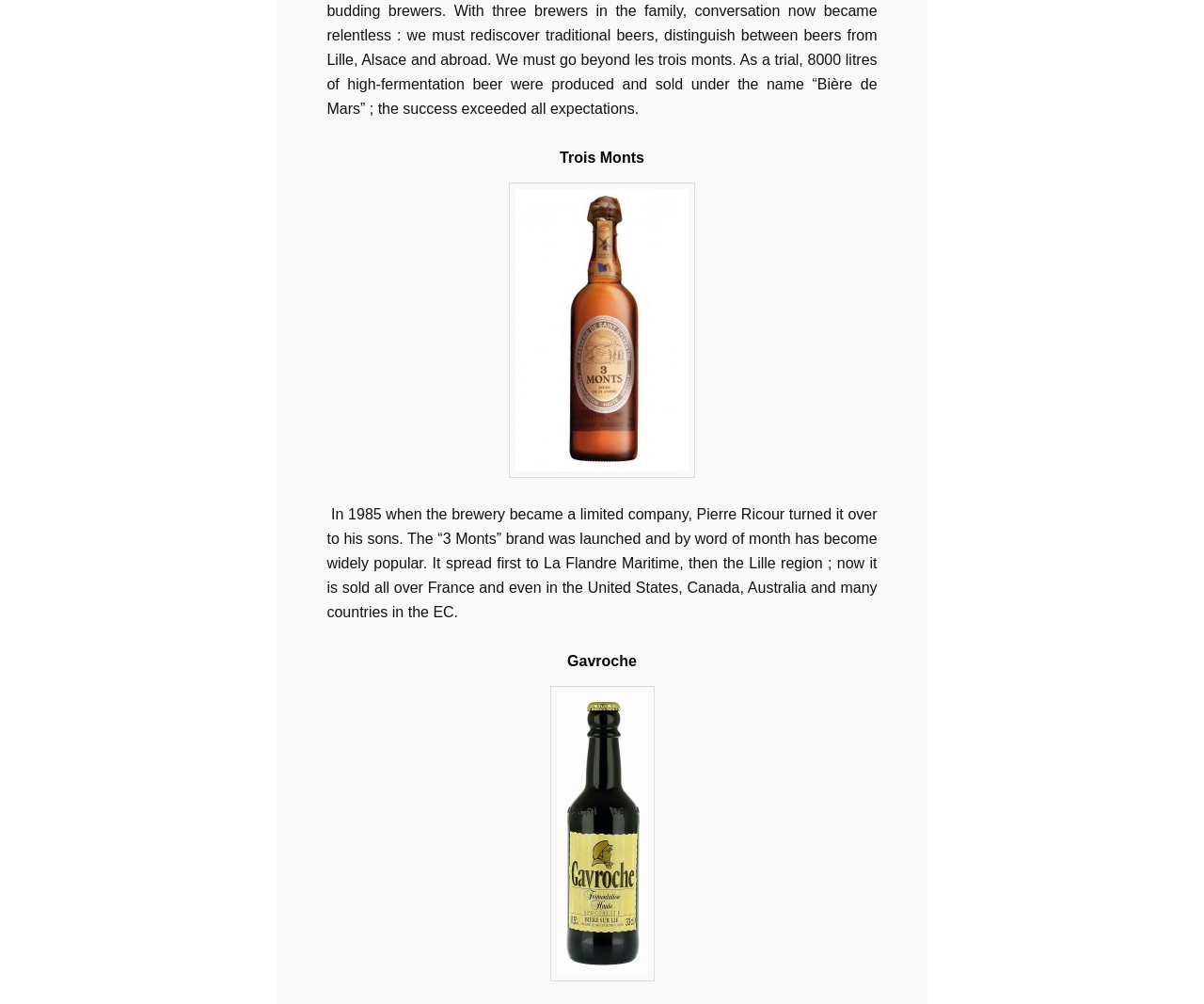Identify the bounding box coordinates for the UI element described as: "Gavroche".

[0.471, 0.65, 0.529, 0.666]